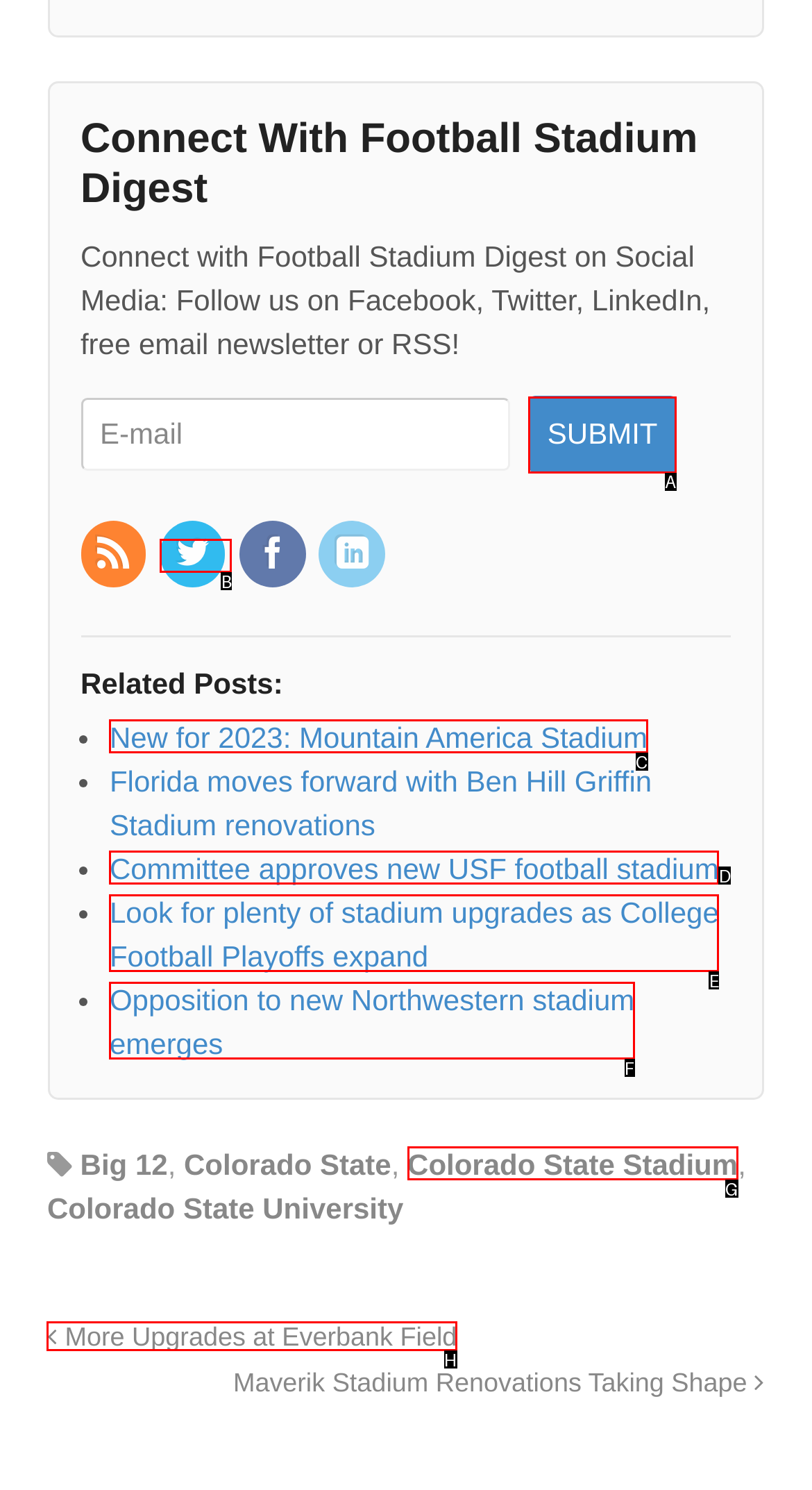Find the HTML element that matches the description: Colorado State Stadium
Respond with the corresponding letter from the choices provided.

G